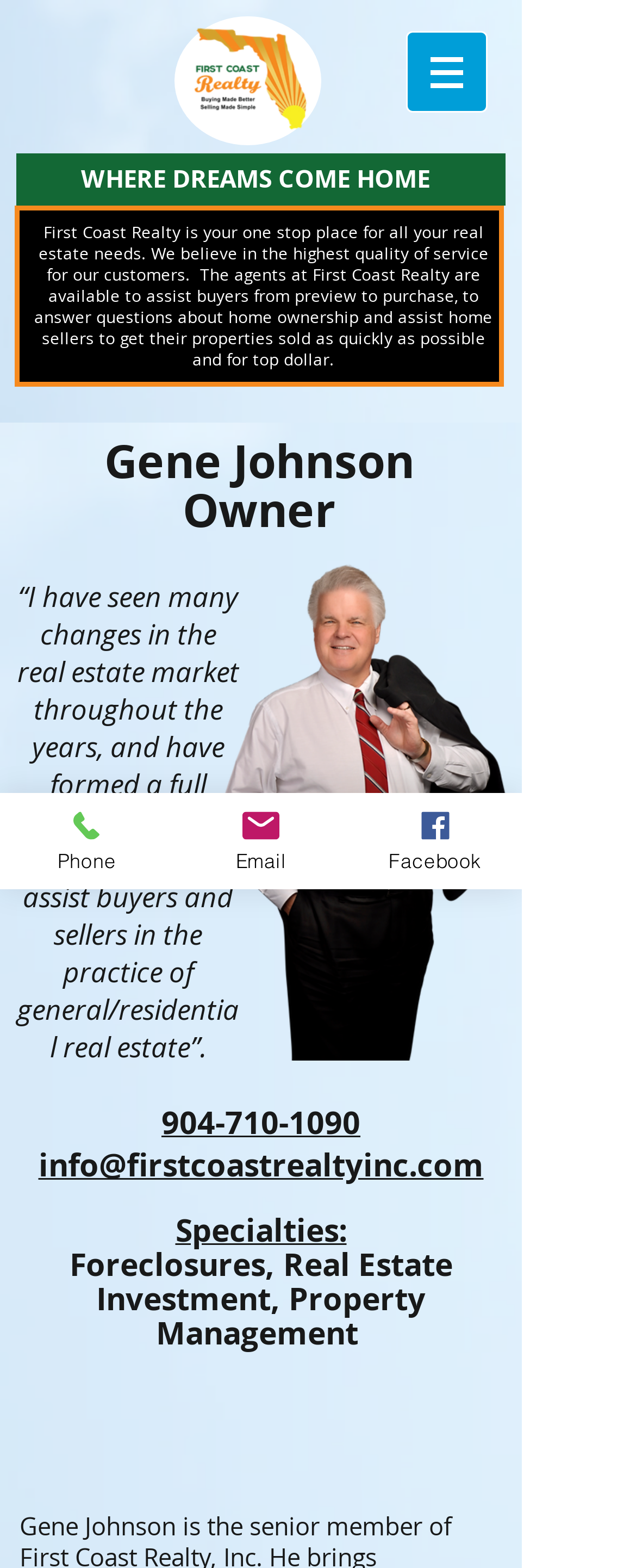What are the specialties of Gene Johnson? Analyze the screenshot and reply with just one word or a short phrase.

Foreclosures, Real Estate Investment, Property Management